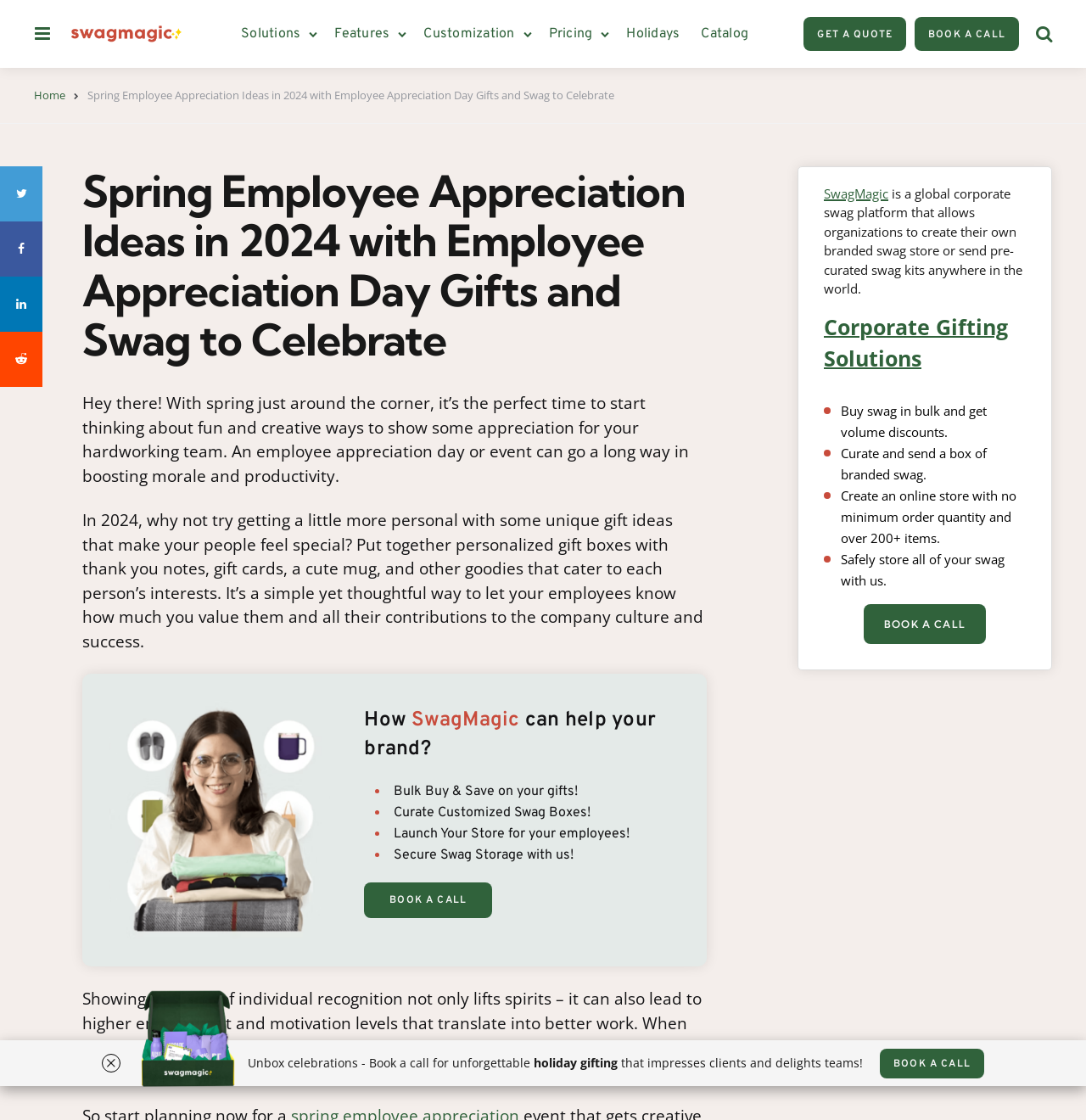Could you indicate the bounding box coordinates of the region to click in order to complete this instruction: "Click on the 'Pricing' link".

[0.505, 0.017, 0.549, 0.043]